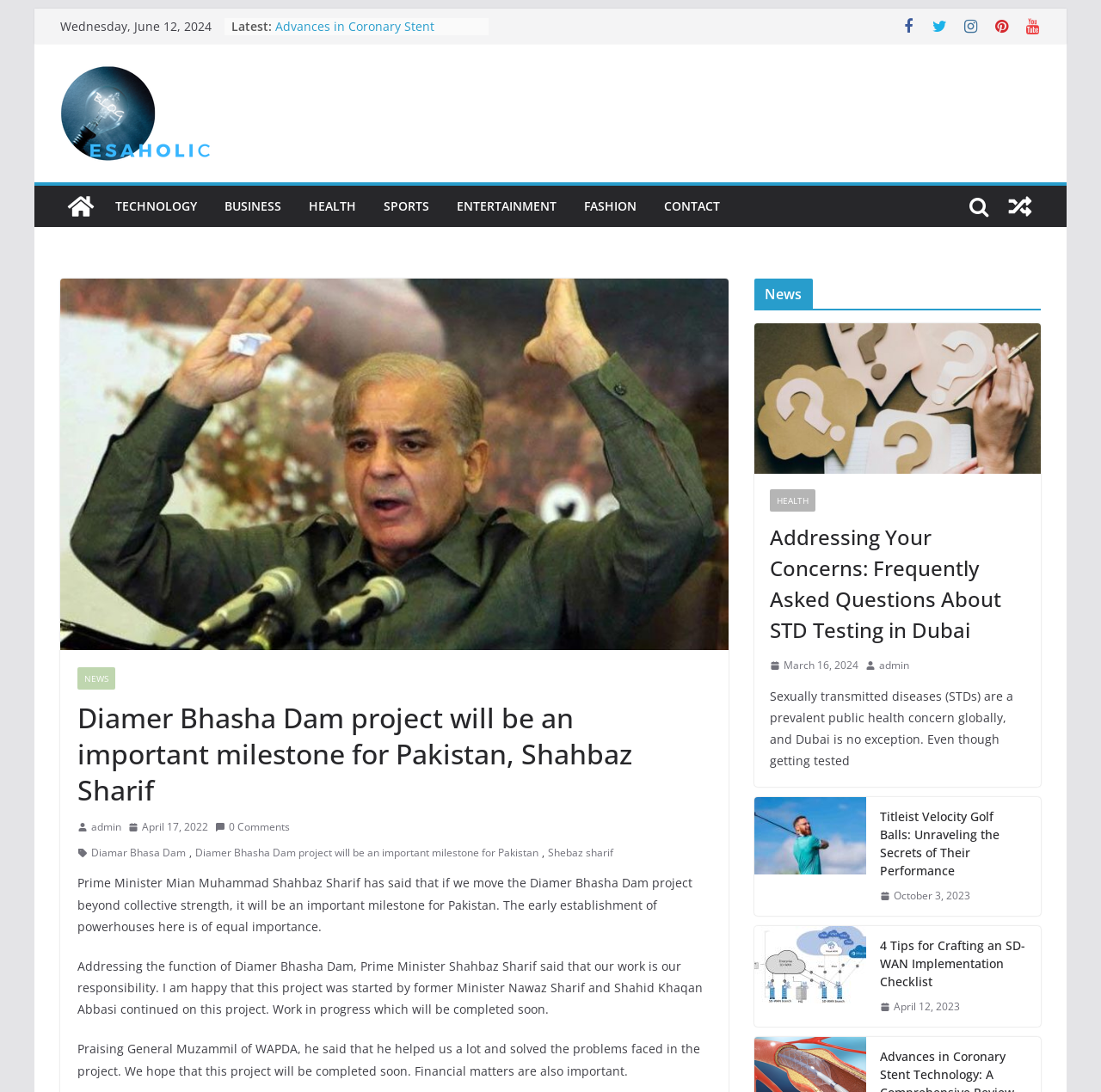Create a full and detailed caption for the entire webpage.

This webpage appears to be a news article page with a focus on various topics such as technology, business, health, sports, entertainment, and fashion. At the top of the page, there is a navigation menu with links to different categories, including "TECHNOLOGY", "BUSINESS", "HEALTH", "SPORTS", "ENTERTAINMENT", and "FASHION". 

Below the navigation menu, there is a prominent news article with a heading "Diamer Bhasha Dam project will be an important milestone for Pakistan, Shahbaz Sharif". The article features an image and a detailed text describing the project and quotes from Prime Minister Mian Muhammad Shahbaz Sharif.

To the right of the main article, there is a sidebar with links to other news articles, including "Advances in Coronary Stent Technology: A Comprehensive Review", "Top Signs it is Time to Move Home", and "Addressing Your Concerns: Frequently Asked Questions About STD Testing in Dubai". Each of these links is accompanied by a brief summary or title of the article.

Further down the page, there are more news articles, including "Titleist Velocity Golf Balls: Unraveling the Secrets of Their Performance" and "4 Tips for Crafting an SD-WAN Implementation Checklist". Each of these articles has a heading, a brief summary, and an image.

At the bottom of the page, there are links to random posts and a "CONTACT" link. There are also social media icons and a search bar. Overall, the webpage has a clean and organized layout, making it easy to navigate and find relevant news articles.